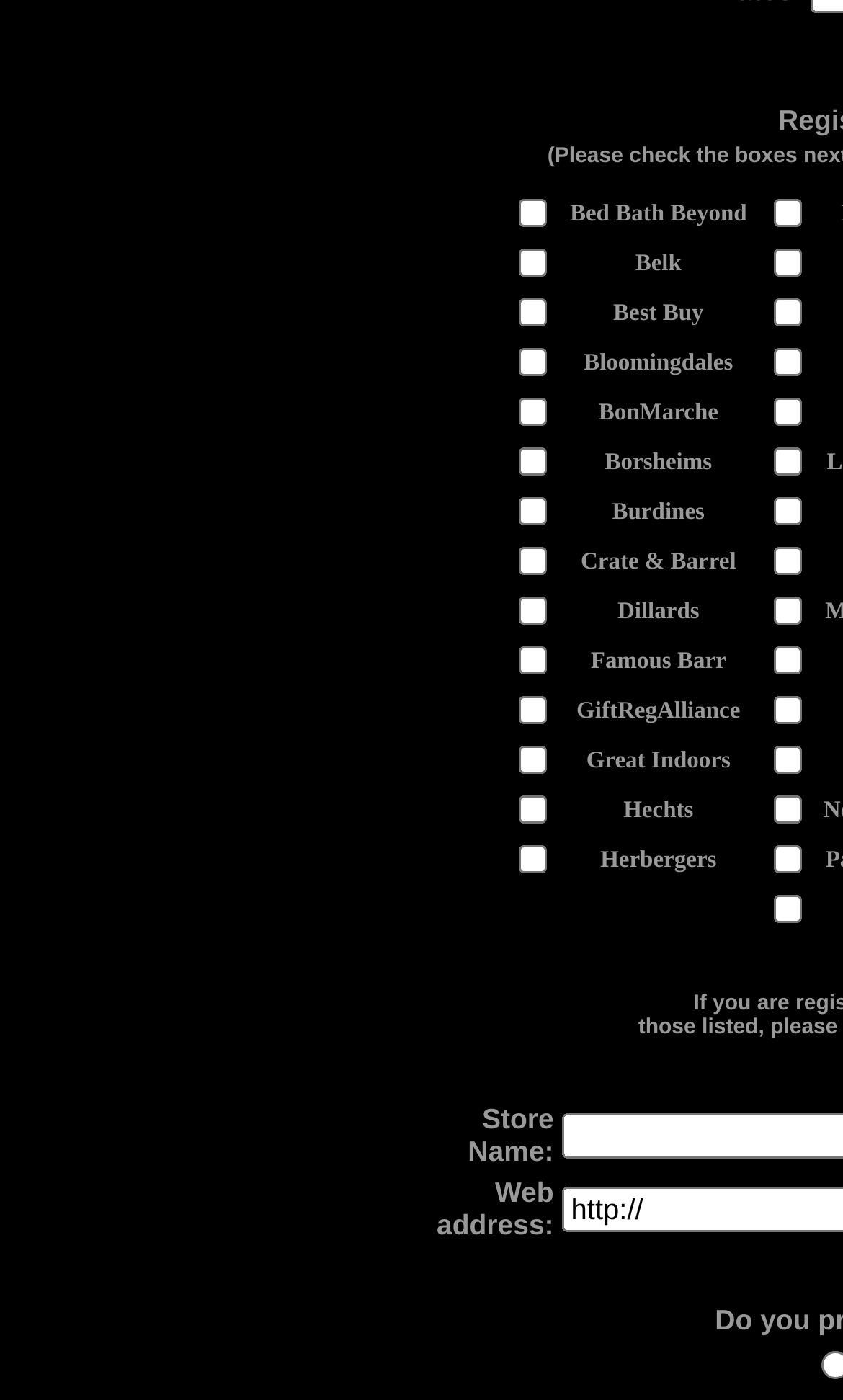Please answer the following question using a single word or phrase: 
What is the last store name in the list?

Herbergers